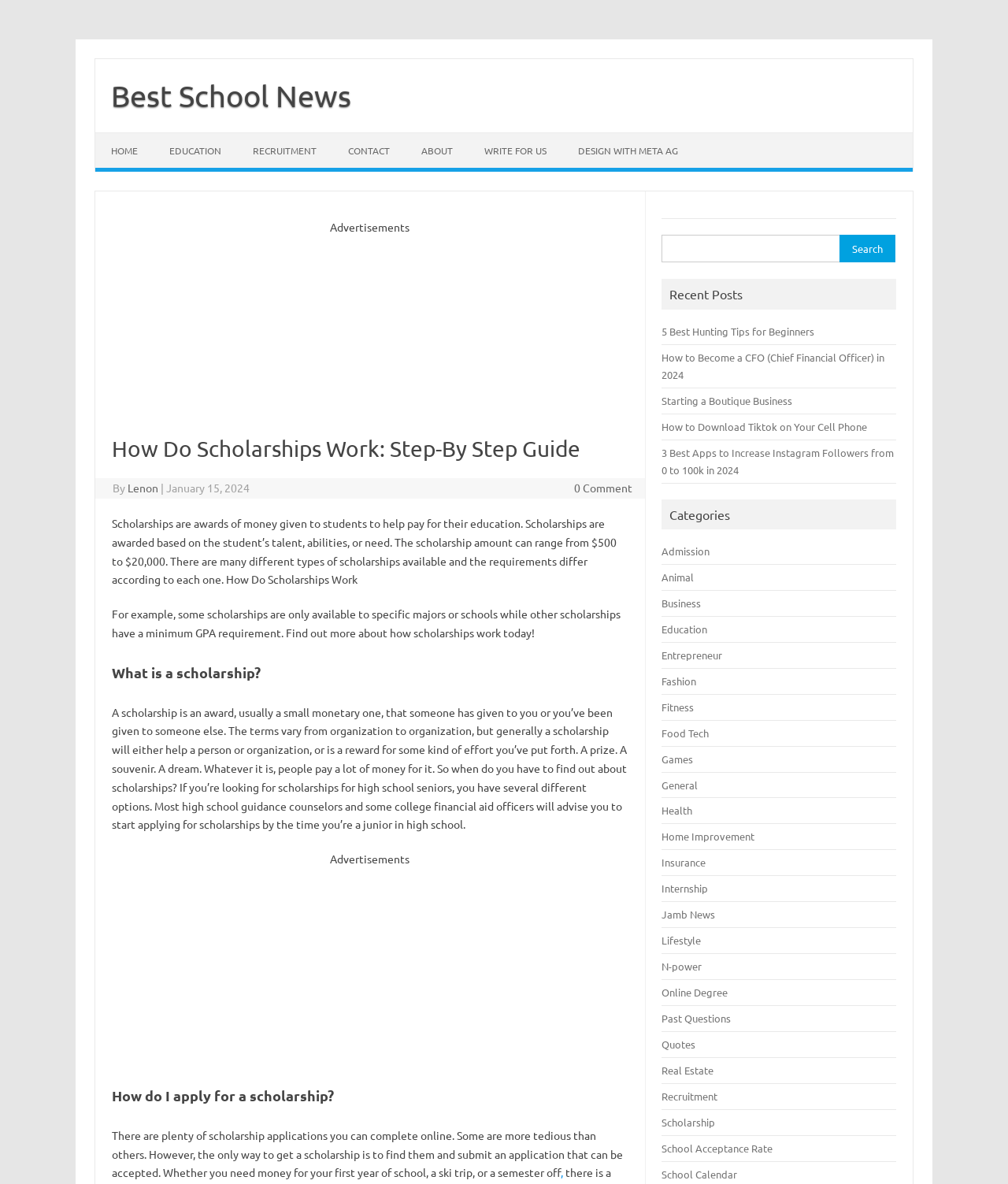How do I find out more about how scholarships work?
Using the image as a reference, answer with just one word or a short phrase.

Read the webpage